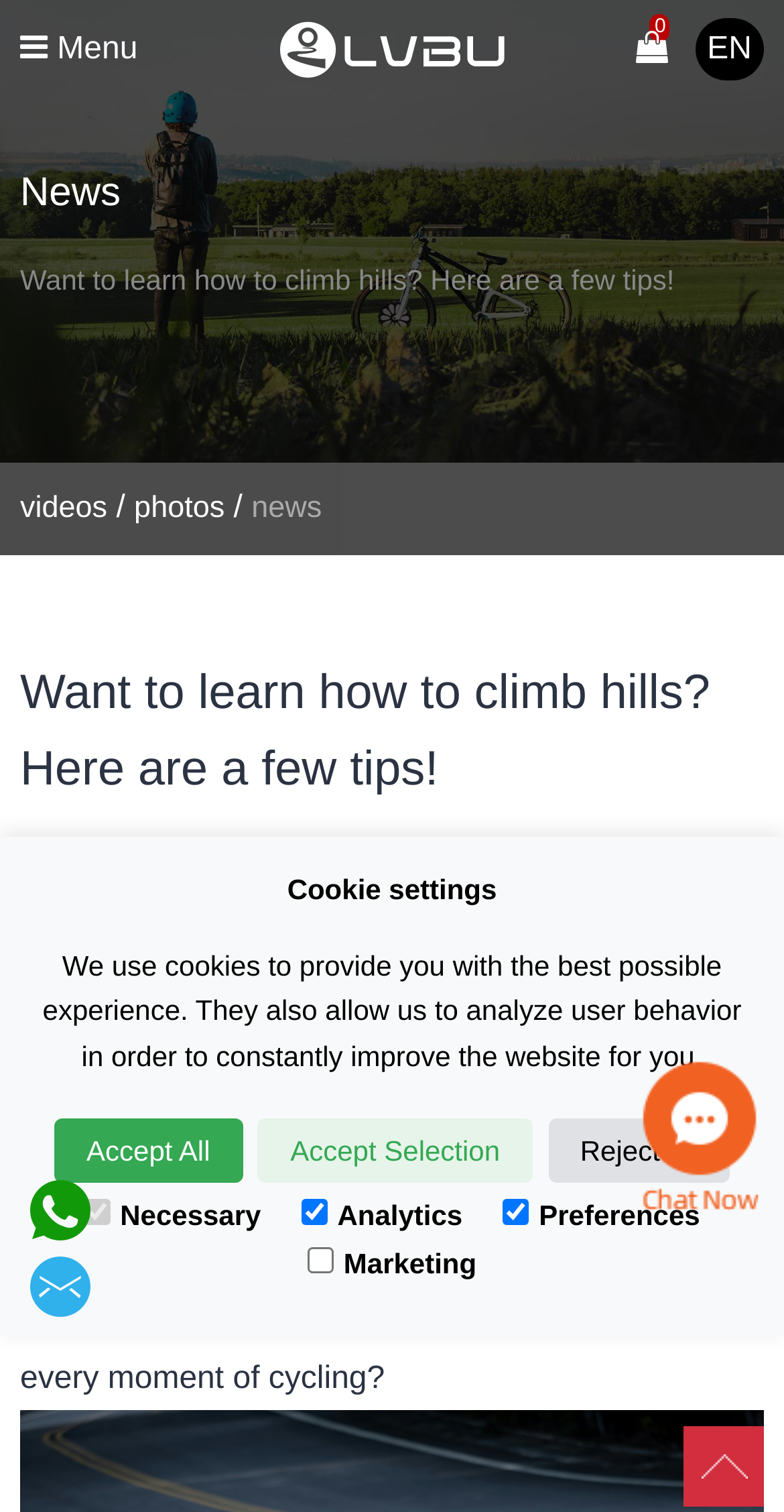Locate the bounding box coordinates of the element that should be clicked to fulfill the instruction: "Select English language".

[0.887, 0.012, 0.974, 0.054]